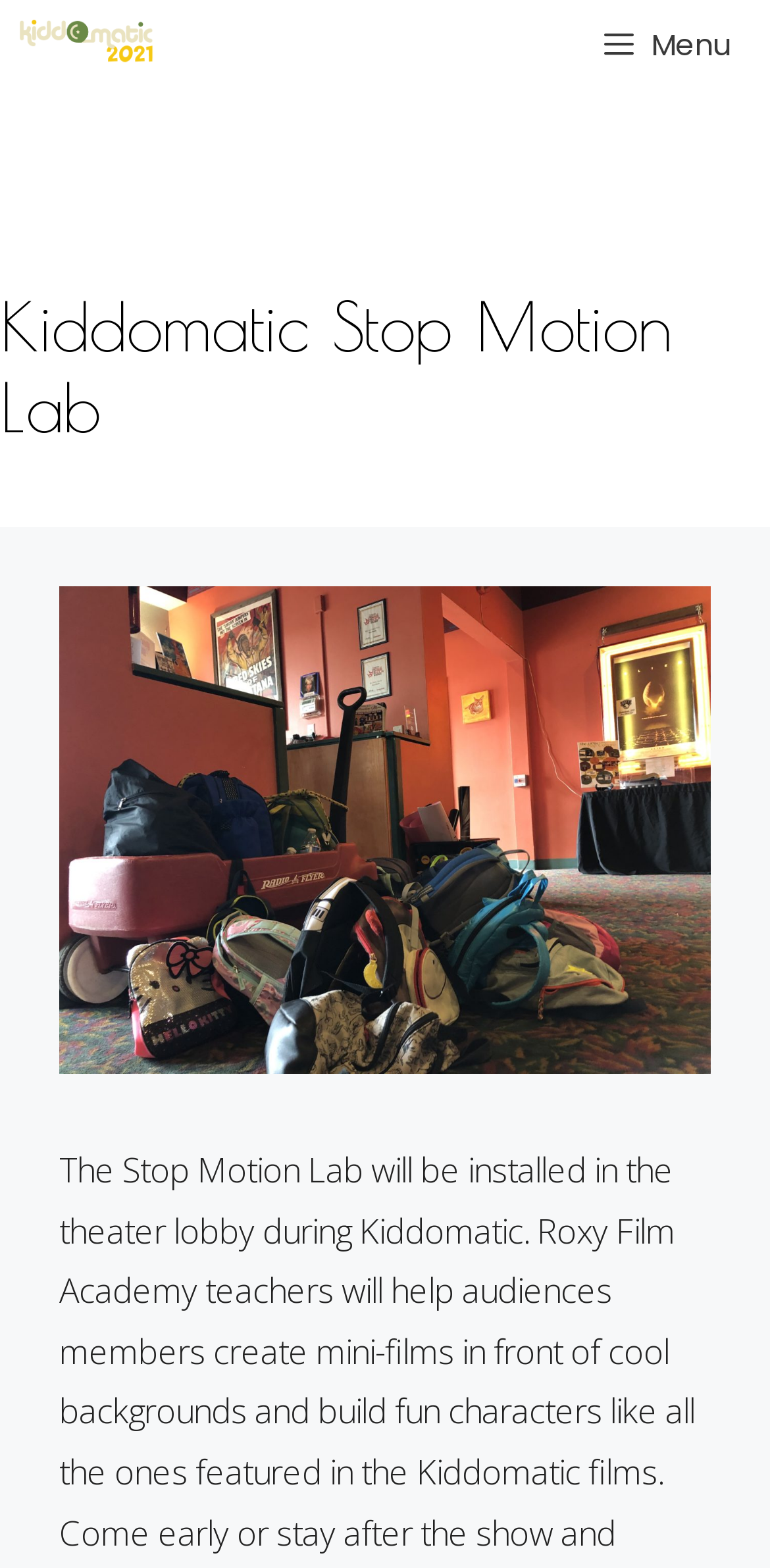Can you determine the main header of this webpage?

Kiddomatic Stop Motion Lab